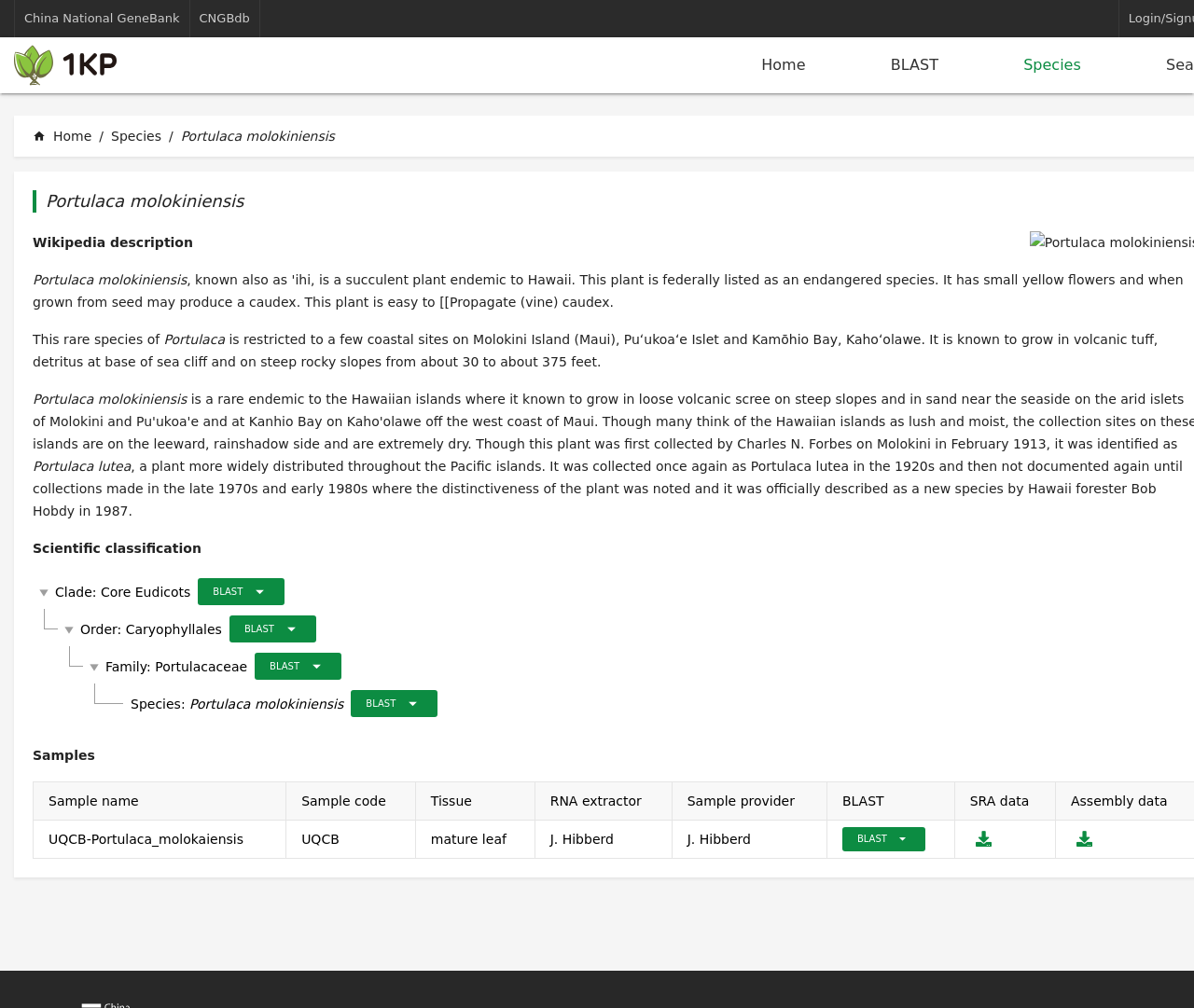Determine the bounding box coordinates of the UI element that matches the following description: "parent_node: Home". The coordinates should be four float numbers between 0 and 1 in the format [left, top, right, bottom].

[0.012, 0.042, 0.098, 0.088]